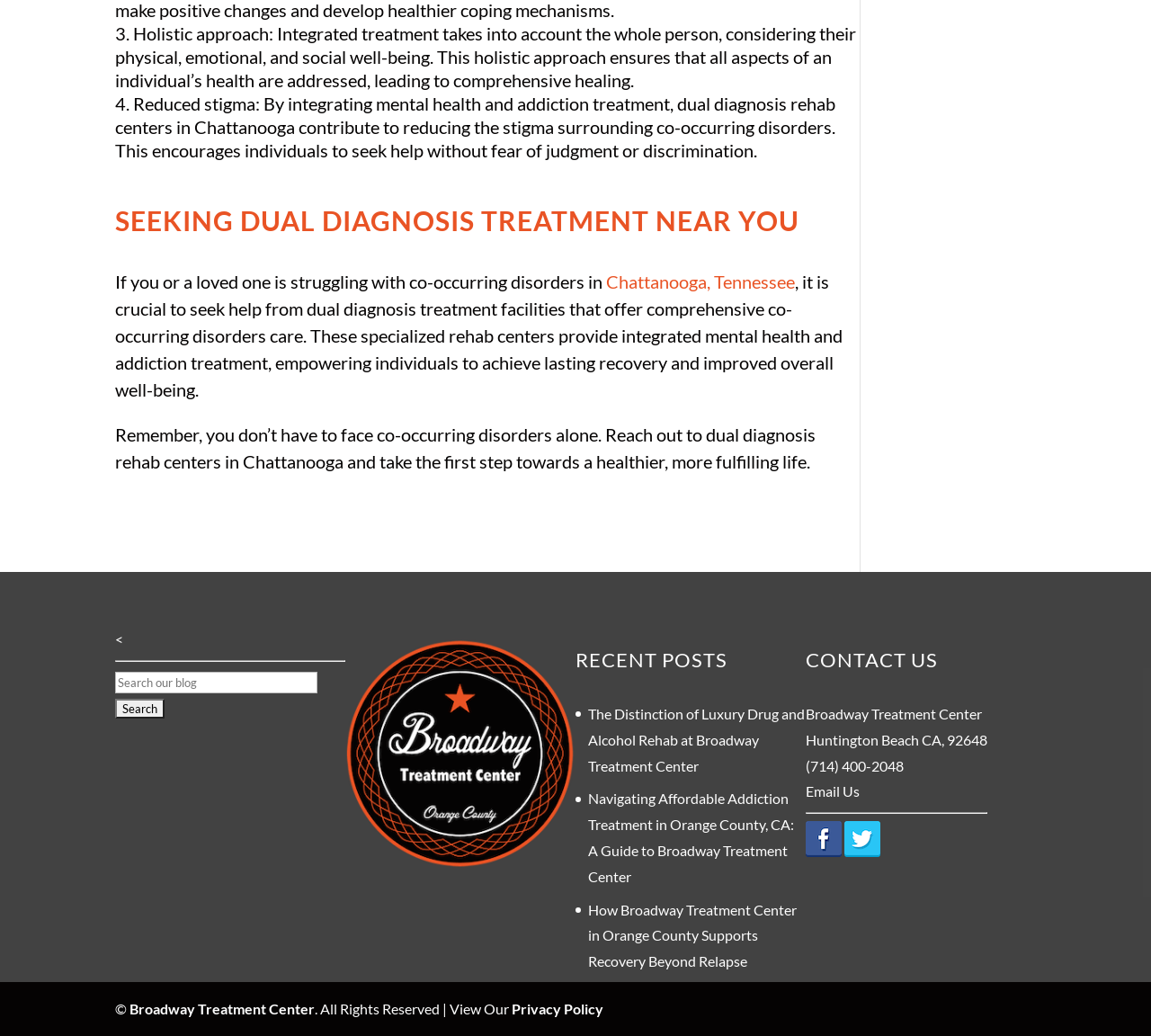Please provide the bounding box coordinates for the element that needs to be clicked to perform the following instruction: "Search for a topic". The coordinates should be given as four float numbers between 0 and 1, i.e., [left, top, right, bottom].

[0.1, 0.648, 0.276, 0.669]